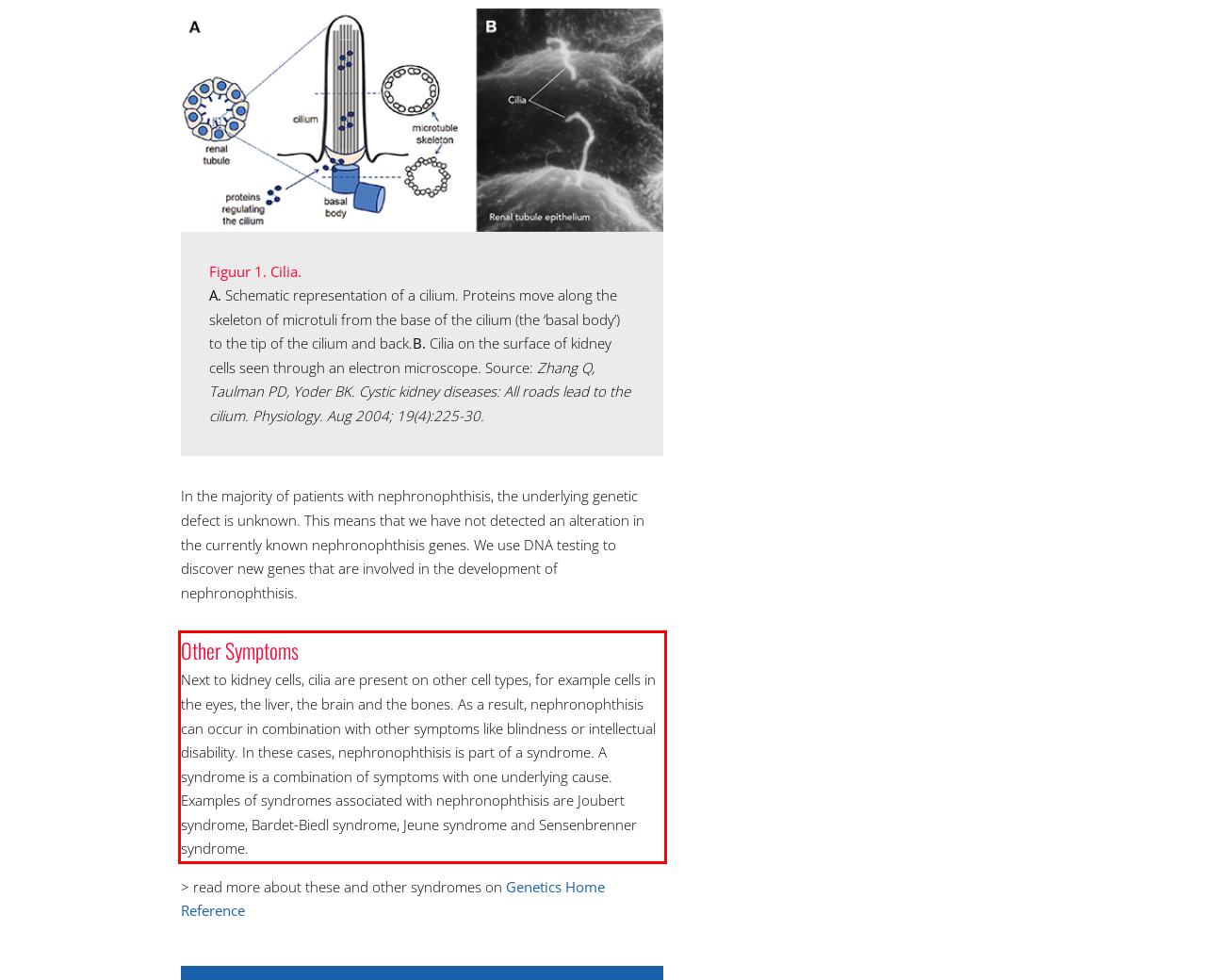Please perform OCR on the text content within the red bounding box that is highlighted in the provided webpage screenshot.

Other Symptoms Next to kidney cells, cilia are present on other cell types, for example cells in the eyes, the liver, the brain and the bones. As a result, nephronophthisis can occur in combination with other symptoms like blindness or intellectual disability. In these cases, nephronophthisis is part of a syndrome. A syndrome is a combination of symptoms with one underlying cause. Examples of syndromes associated with nephronophthisis are Joubert syndrome, Bardet-Biedl syndrome, Jeune syndrome and Sensenbrenner syndrome.